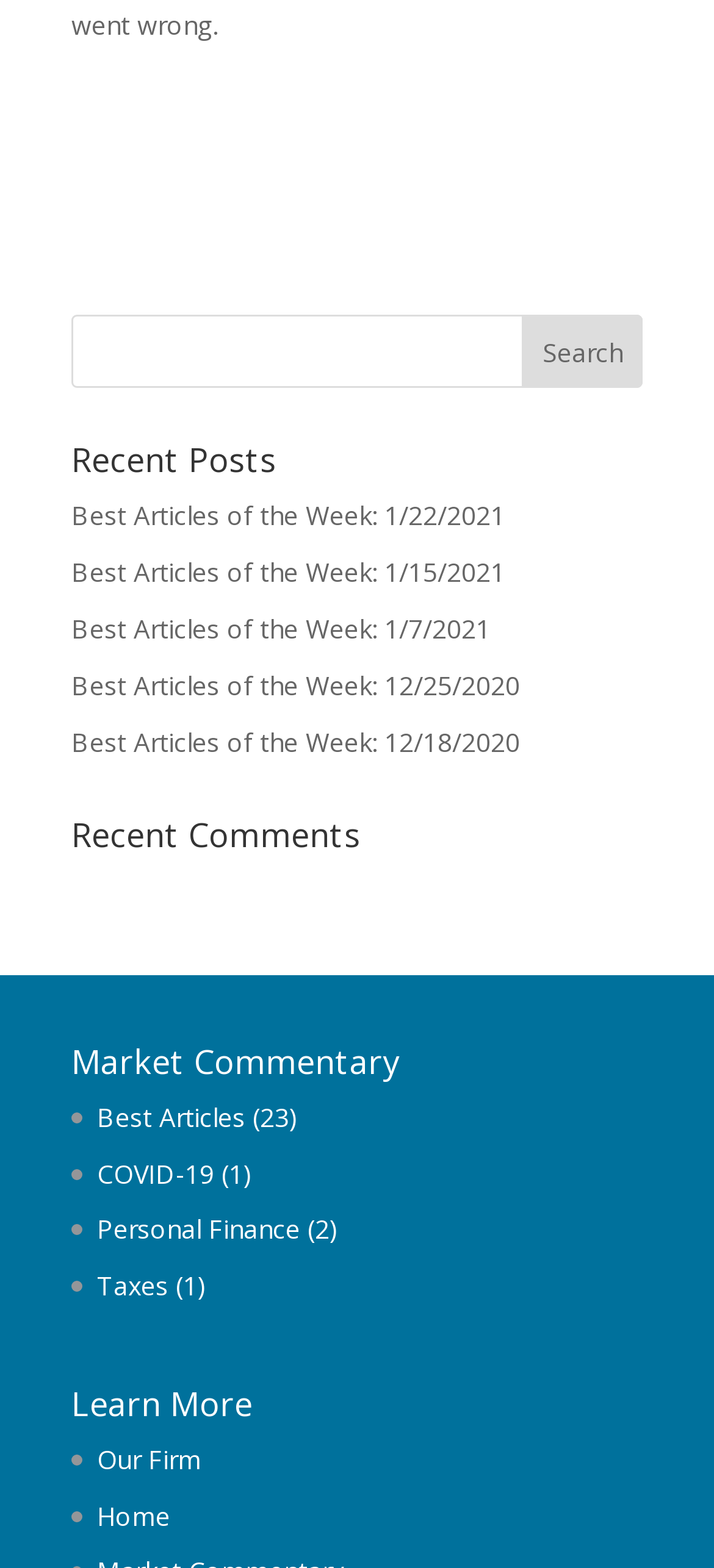Provide the bounding box coordinates, formatted as (top-left x, top-left y, bottom-right x, bottom-right y), with all values being floating point numbers between 0 and 1. Identify the bounding box of the UI element that matches the description: Our Firm

[0.136, 0.919, 0.282, 0.941]